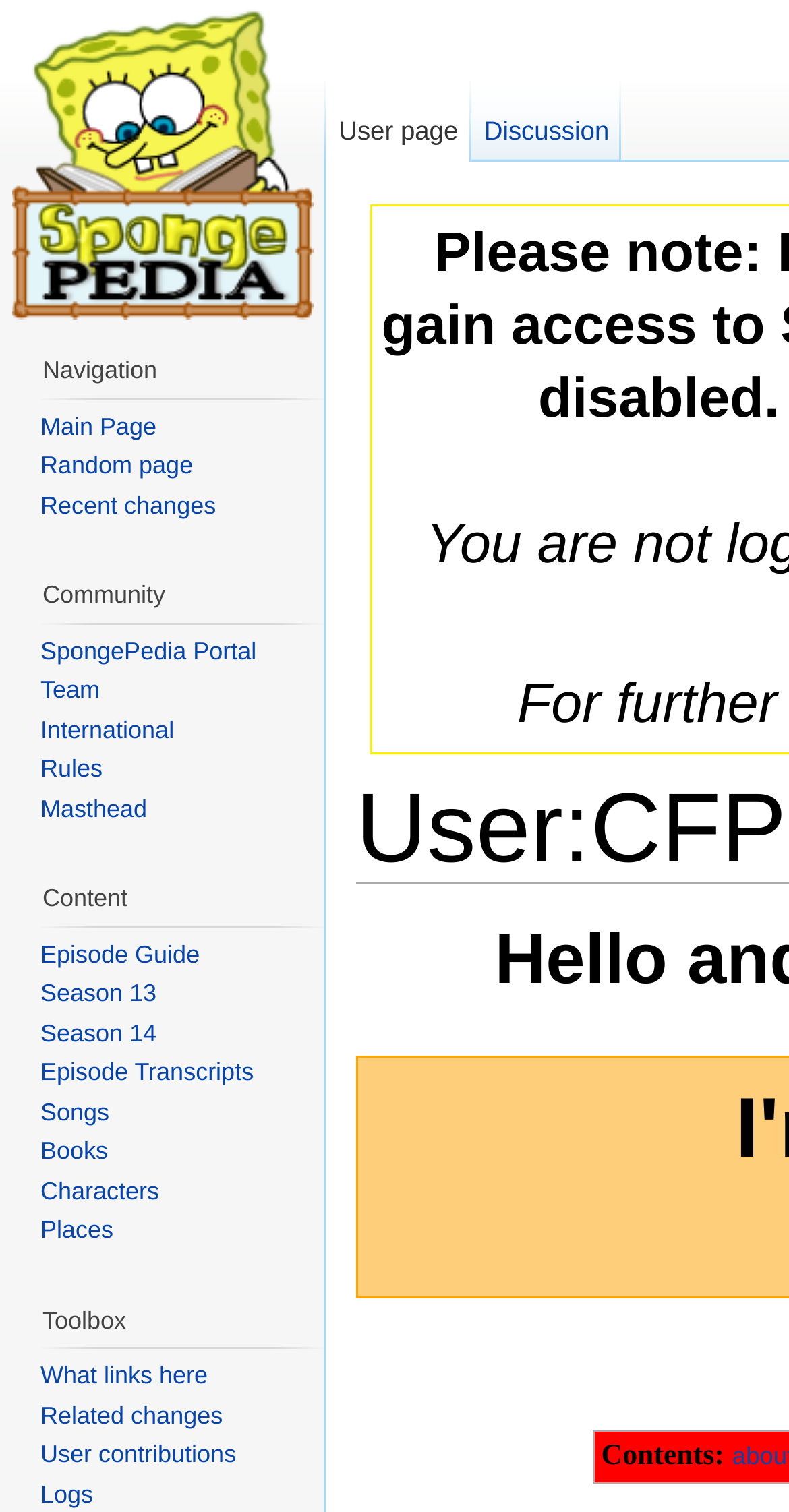Based on the element description: "parent_node: You control your data", identify the UI element and provide its bounding box coordinates. Use four float numbers between 0 and 1, [left, top, right, bottom].

None